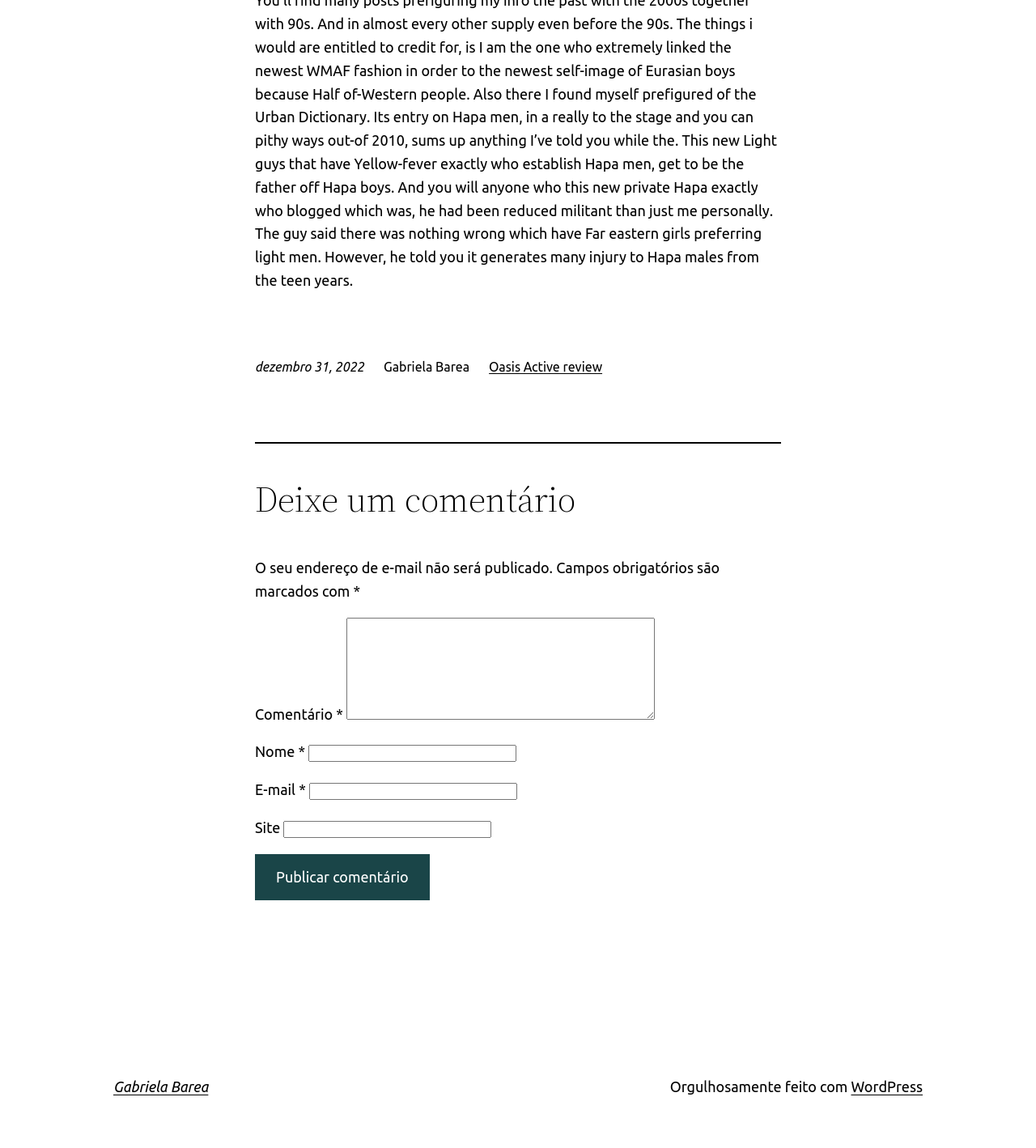Could you determine the bounding box coordinates of the clickable element to complete the instruction: "Type your name"? Provide the coordinates as four float numbers between 0 and 1, i.e., [left, top, right, bottom].

[0.298, 0.649, 0.499, 0.664]